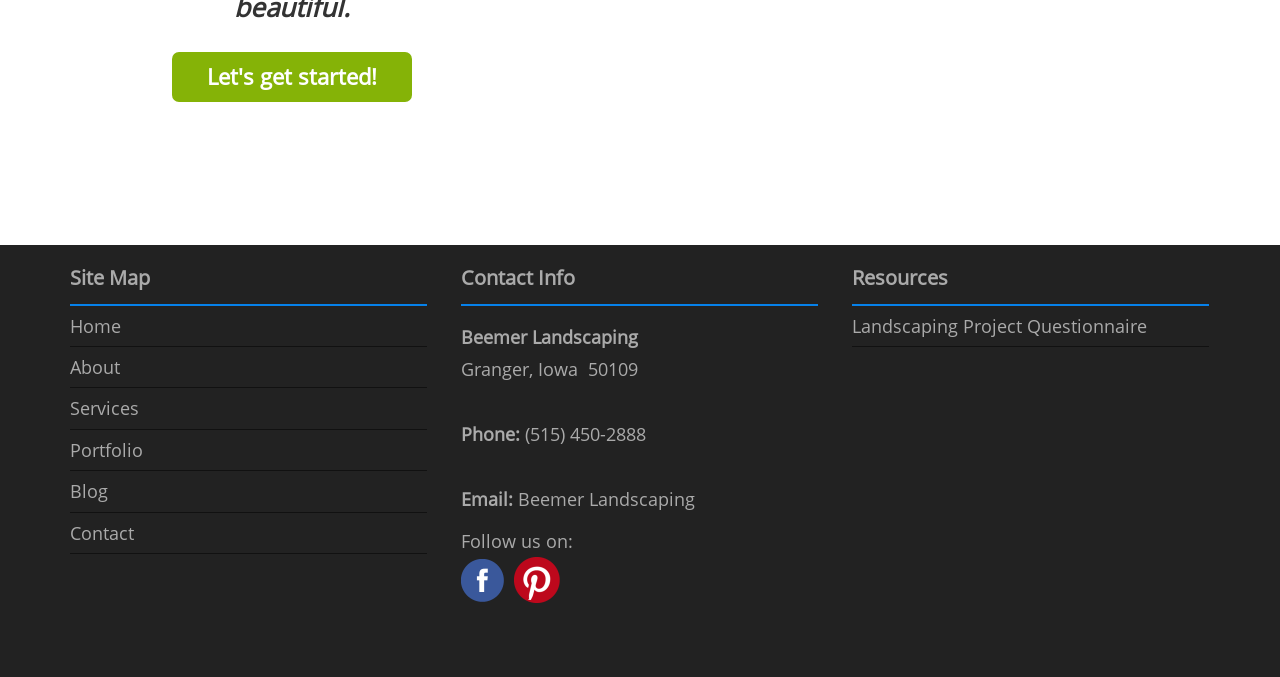What is the phone number?
Provide an in-depth and detailed answer to the question.

The phone number can be found in the contact information section, where it is written as '(515) 450-2888' in a static text element next to the label 'Phone:'.